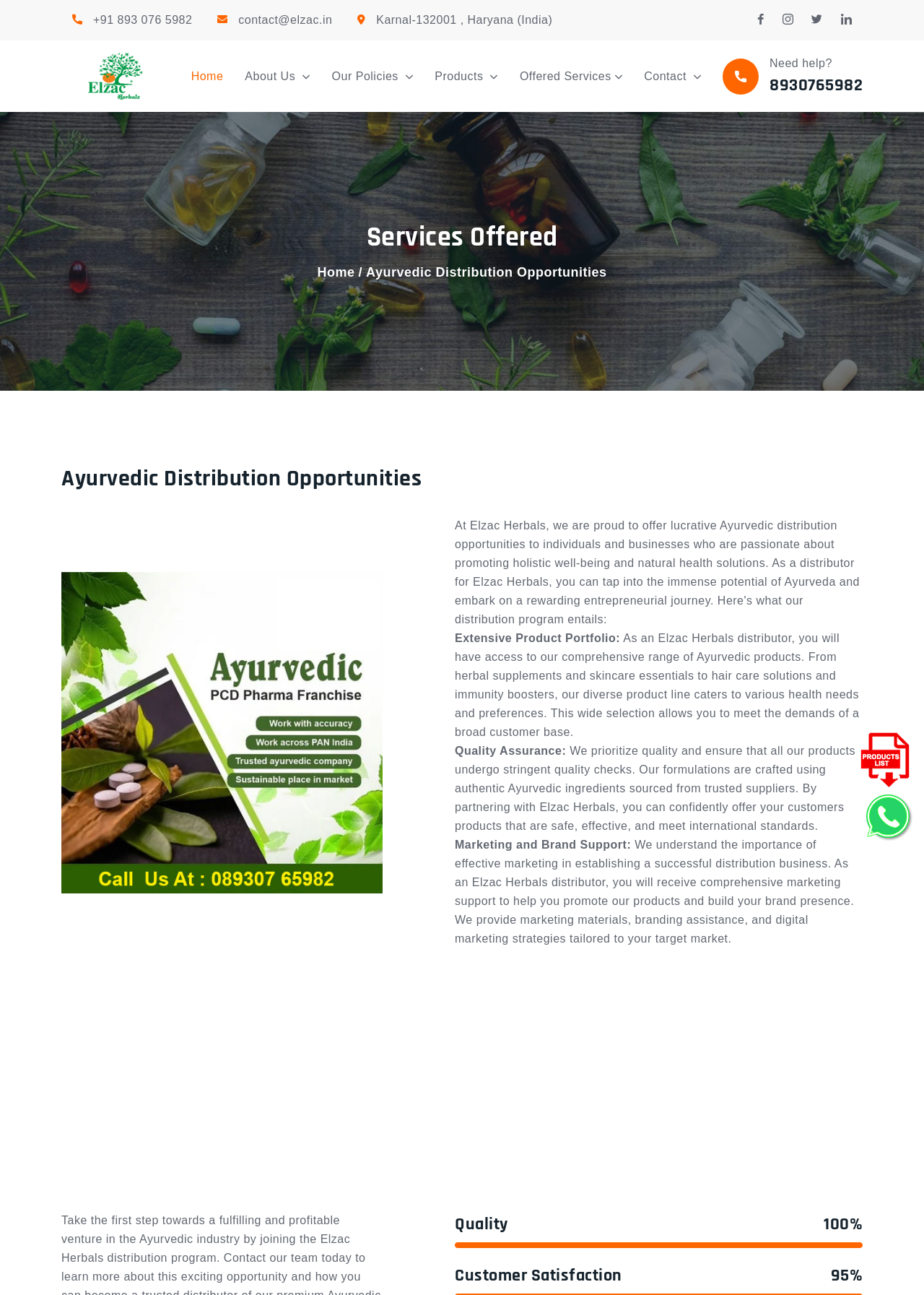Using the description "Karnal-132001 , Haryana (India)", predict the bounding box of the relevant HTML element.

[0.407, 0.011, 0.598, 0.02]